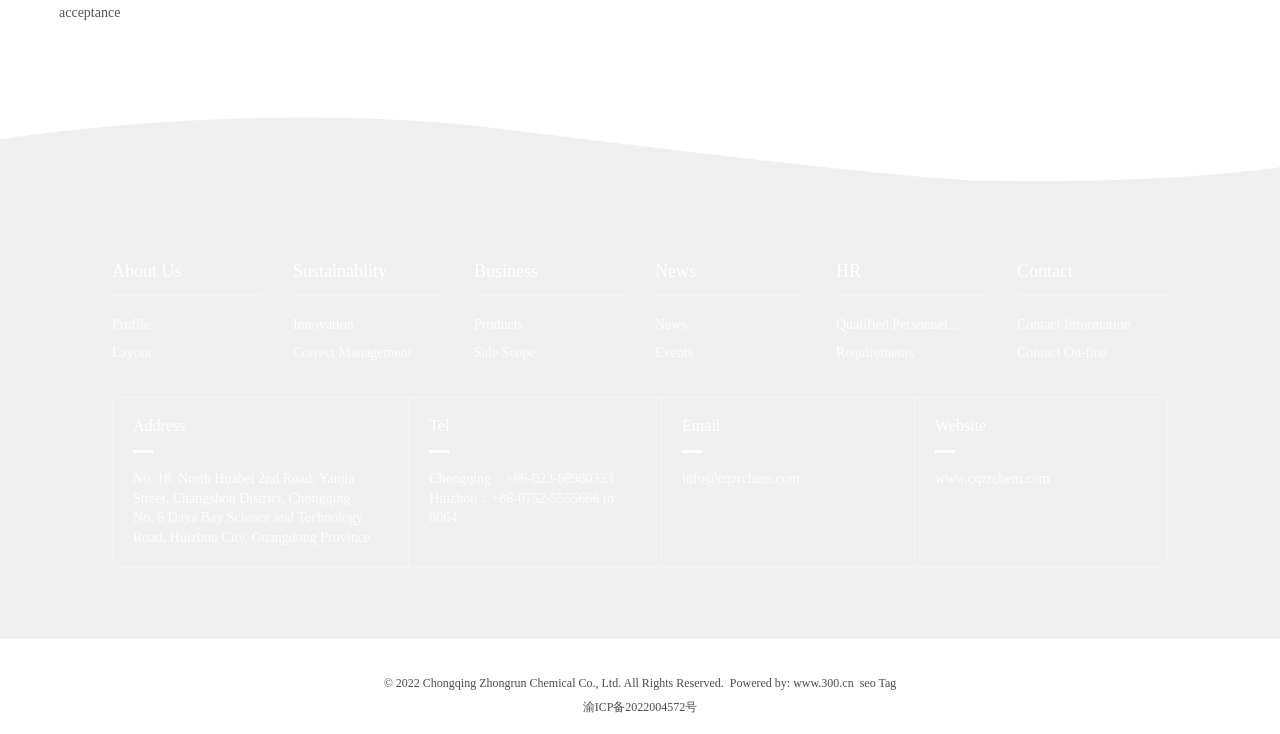Please identify the bounding box coordinates of the element's region that should be clicked to execute the following instruction: "Learn about Sustainability". The bounding box coordinates must be four float numbers between 0 and 1, i.e., [left, top, right, bottom].

[0.229, 0.357, 0.347, 0.381]